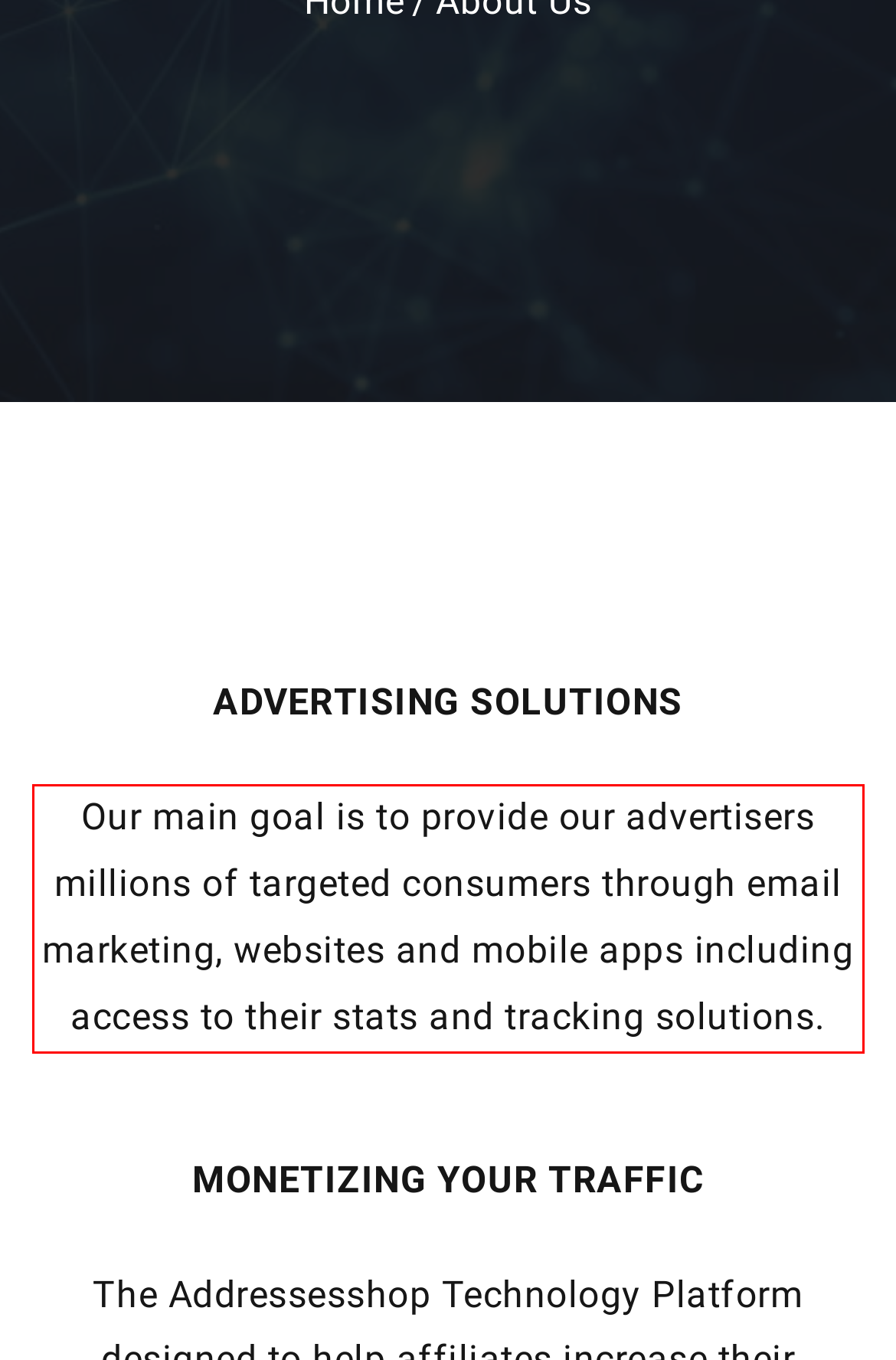Please perform OCR on the text content within the red bounding box that is highlighted in the provided webpage screenshot.

Our main goal is to provide our advertisers millions of targeted consumers through email marketing, websites and mobile apps including access to their stats and tracking solutions.